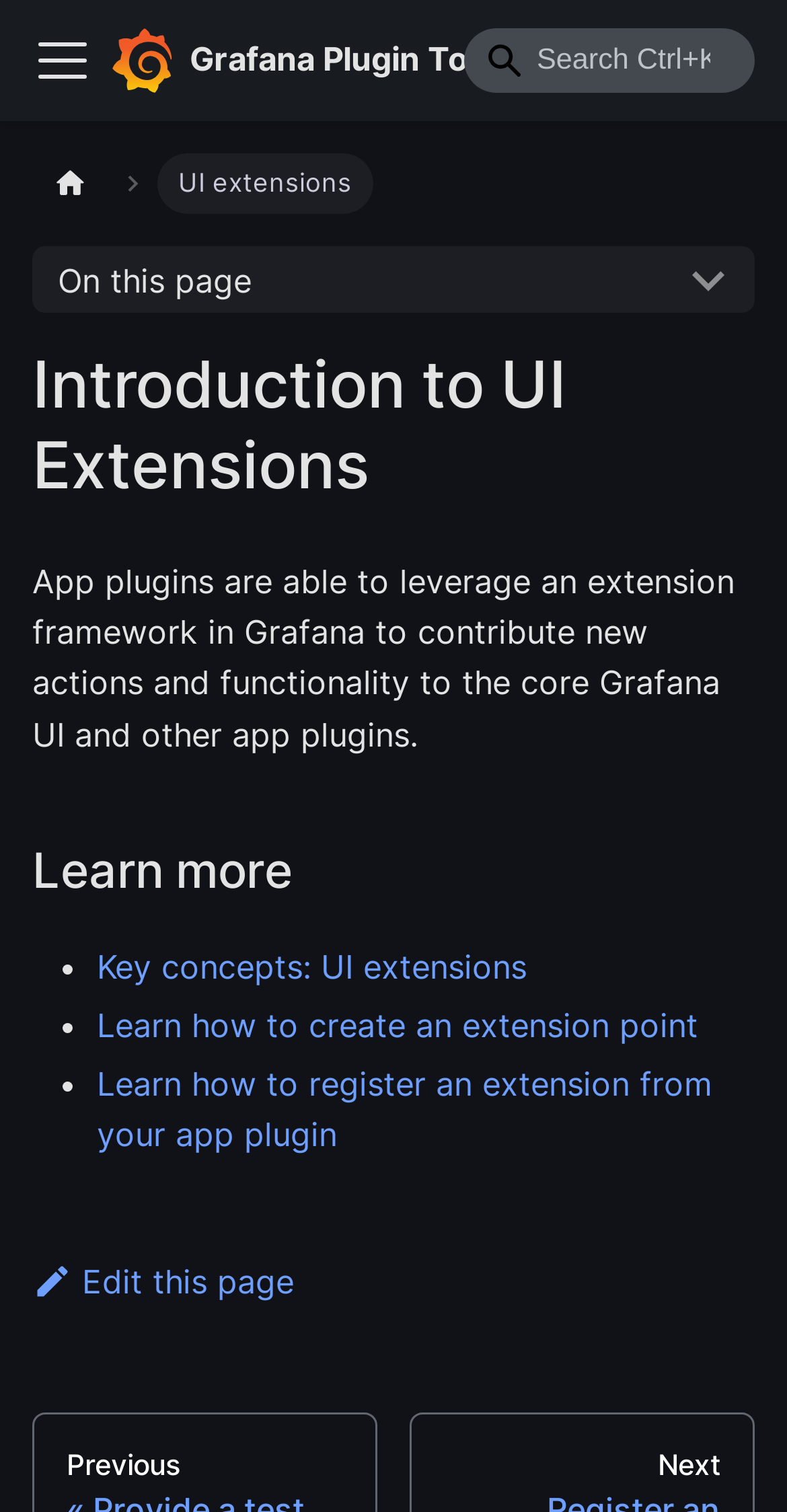Extract the bounding box coordinates of the UI element described: "CONTACT". Provide the coordinates in the format [left, top, right, bottom] with values ranging from 0 to 1.

None